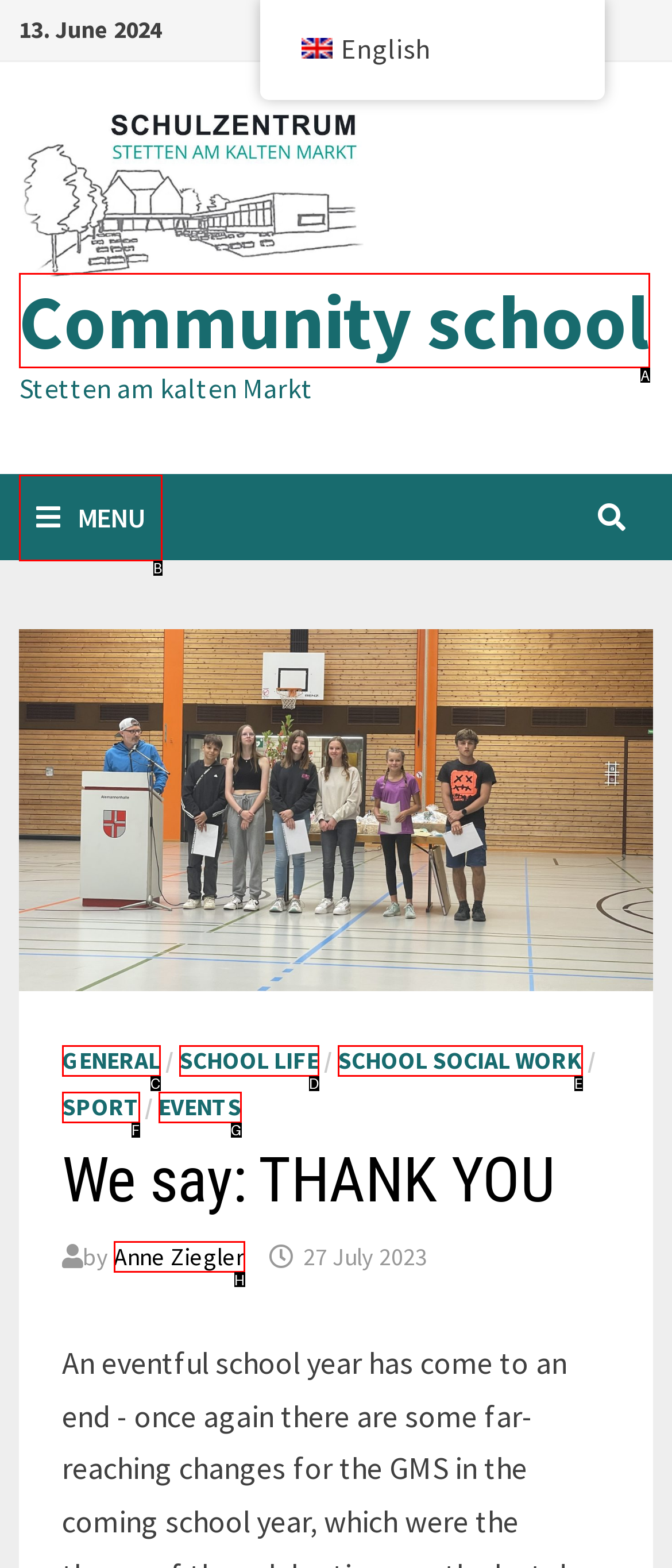Match the element description: Community school to the correct HTML element. Answer with the letter of the selected option.

A